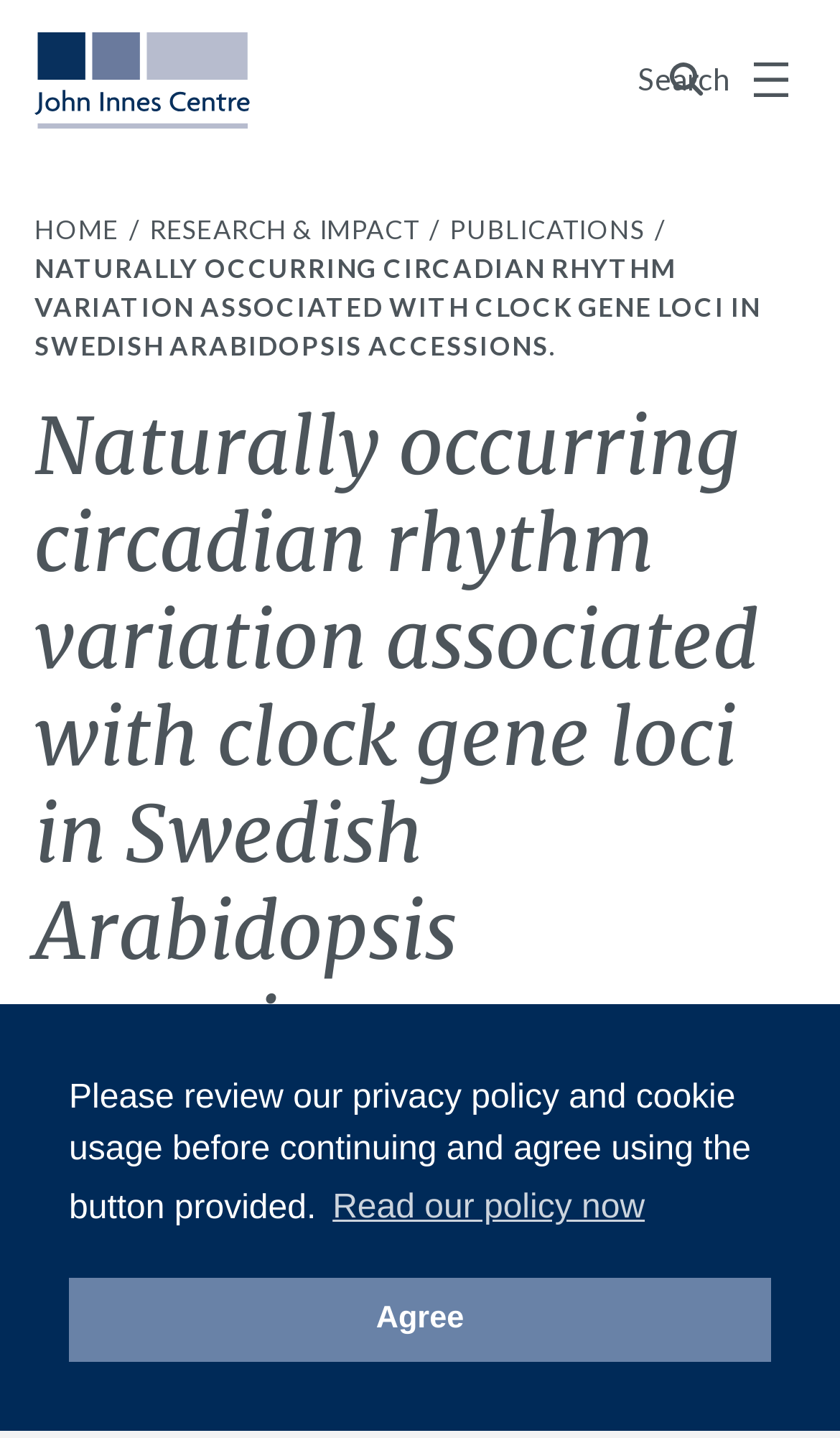Determine the bounding box coordinates of the section to be clicked to follow the instruction: "Visit the John Innes Centre homepage". The coordinates should be given as four float numbers between 0 and 1, formatted as [left, top, right, bottom].

[0.041, 0.022, 0.297, 0.09]